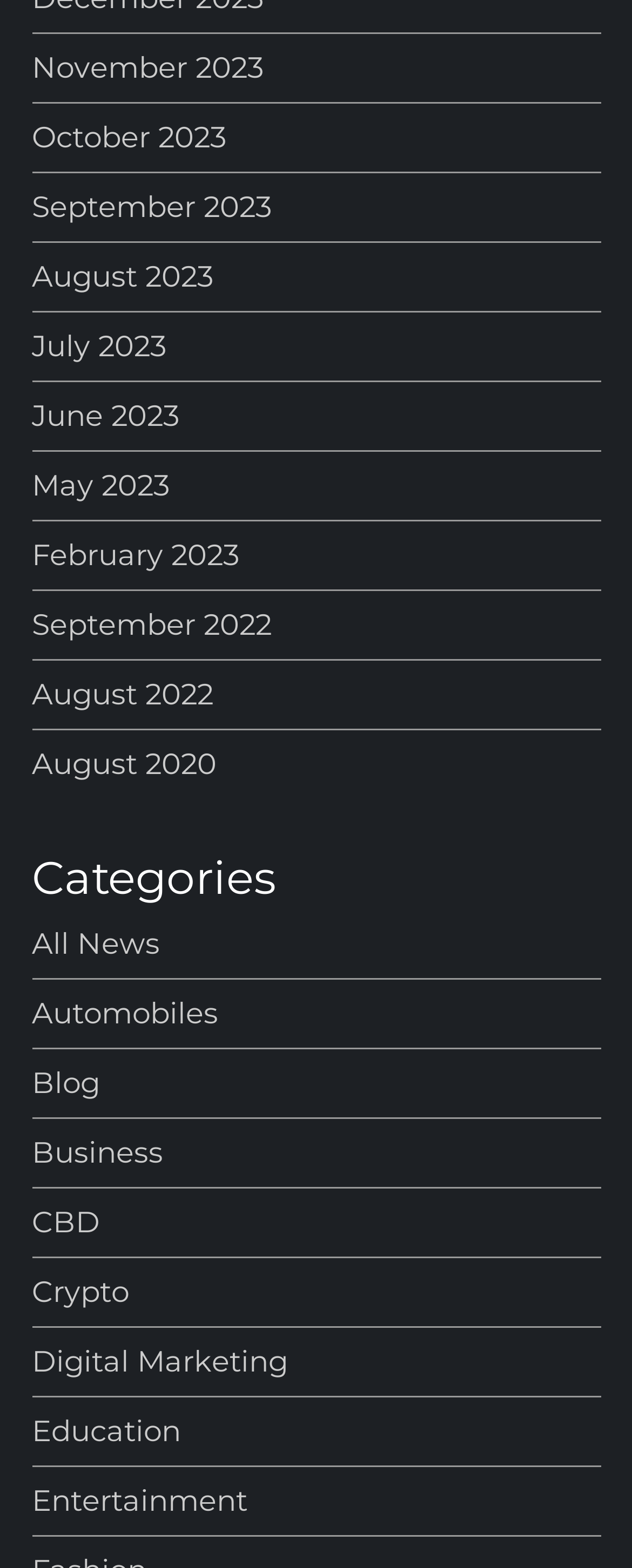Locate the bounding box coordinates of the area where you should click to accomplish the instruction: "Browse articles in the Business category".

[0.05, 0.721, 0.258, 0.75]